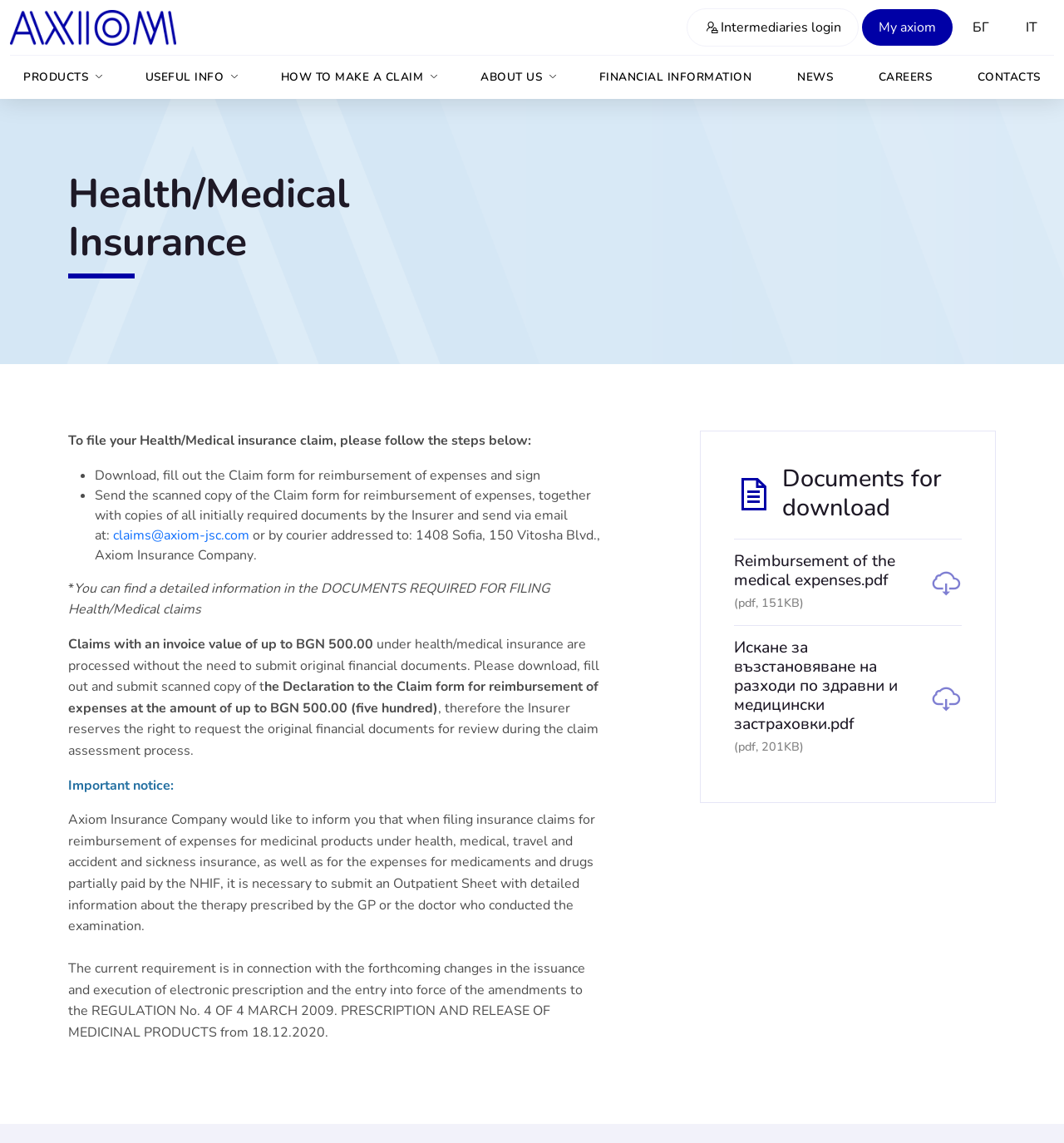Illustrate the webpage with a detailed description.

This webpage is about filing a Health/Medical insurance claim with Axiom Insurance Company. At the top, there is a navigation bar with links to various sections, including "PRODUCTS", "USEFUL INFO", "HOW TO MAKE A CLAIM", "ABOUT US", "FINANCIAL INFORMATION", "NEWS", "CAREERS", and "CONTACTS". Below the navigation bar, there is a heading that reads "Health/Medical Insurance".

The main content of the page is divided into sections. The first section explains the steps to file a claim, which includes downloading and filling out a claim form, sending the scanned copy of the form along with required documents to the insurer via email or courier. The section also provides the email address and courier address of the insurer.

The second section provides additional information about the documents required for filing a claim. It mentions that claims with an invoice value of up to BGN 500.00 can be processed without submitting original financial documents. However, the insurer reserves the right to request original documents during the claim assessment process.

The third section is an important notice from Axiom Insurance Company, informing users that when filing insurance claims for reimbursement of expenses for medicinal products, an Outpatient Sheet with detailed information about the therapy prescribed by the GP or doctor is required. This is due to changes in the issuance and execution of electronic prescriptions.

Finally, there is a section titled "Documents for download" that provides links to two PDF documents: "Reimbursement of the medical expenses.pdf" and "Искане за възстановяване на разходи по здравни и медицински застраховки.pdf".